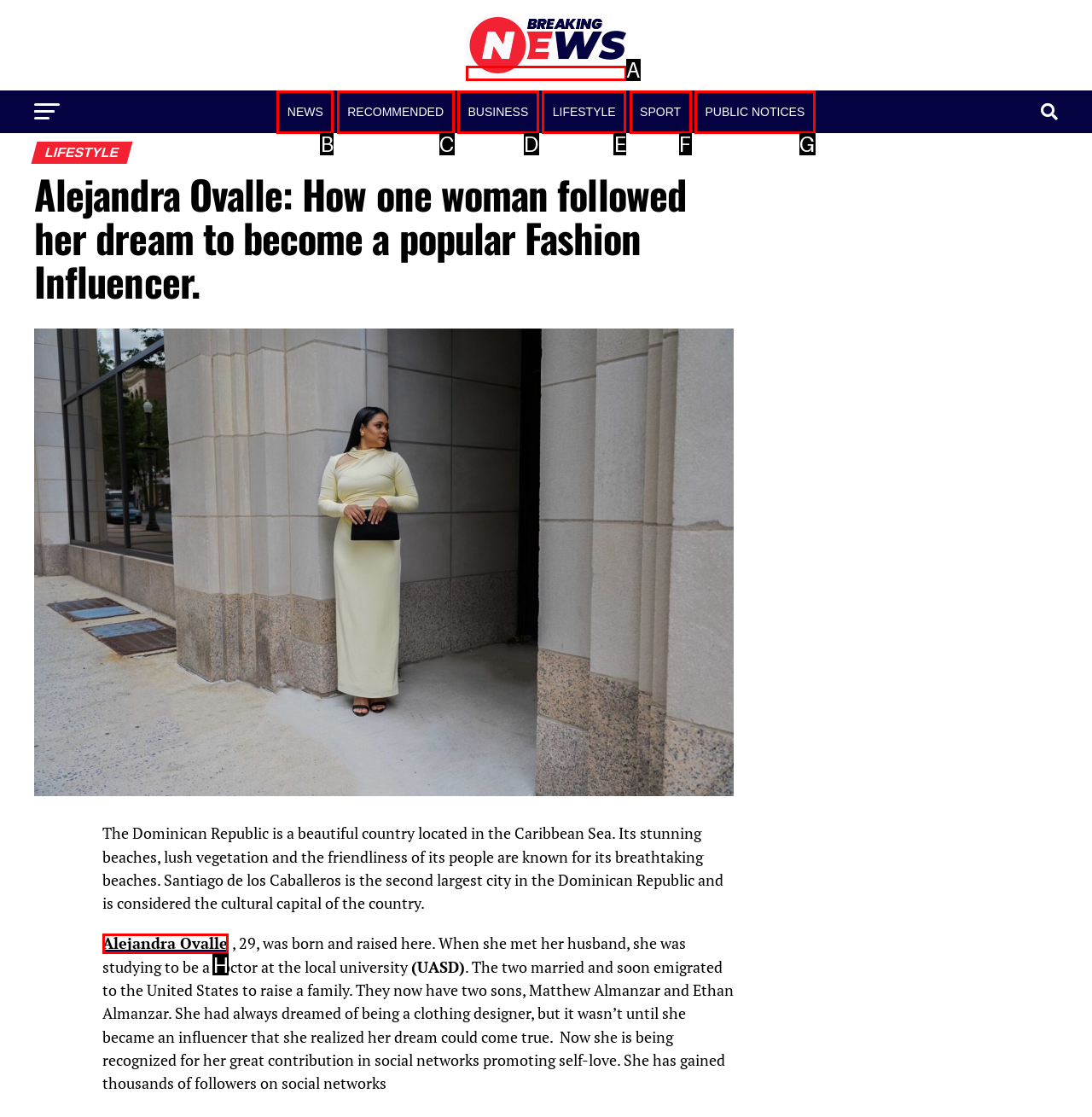Select the option I need to click to accomplish this task: Read about Alejandra Ovalle
Provide the letter of the selected choice from the given options.

H